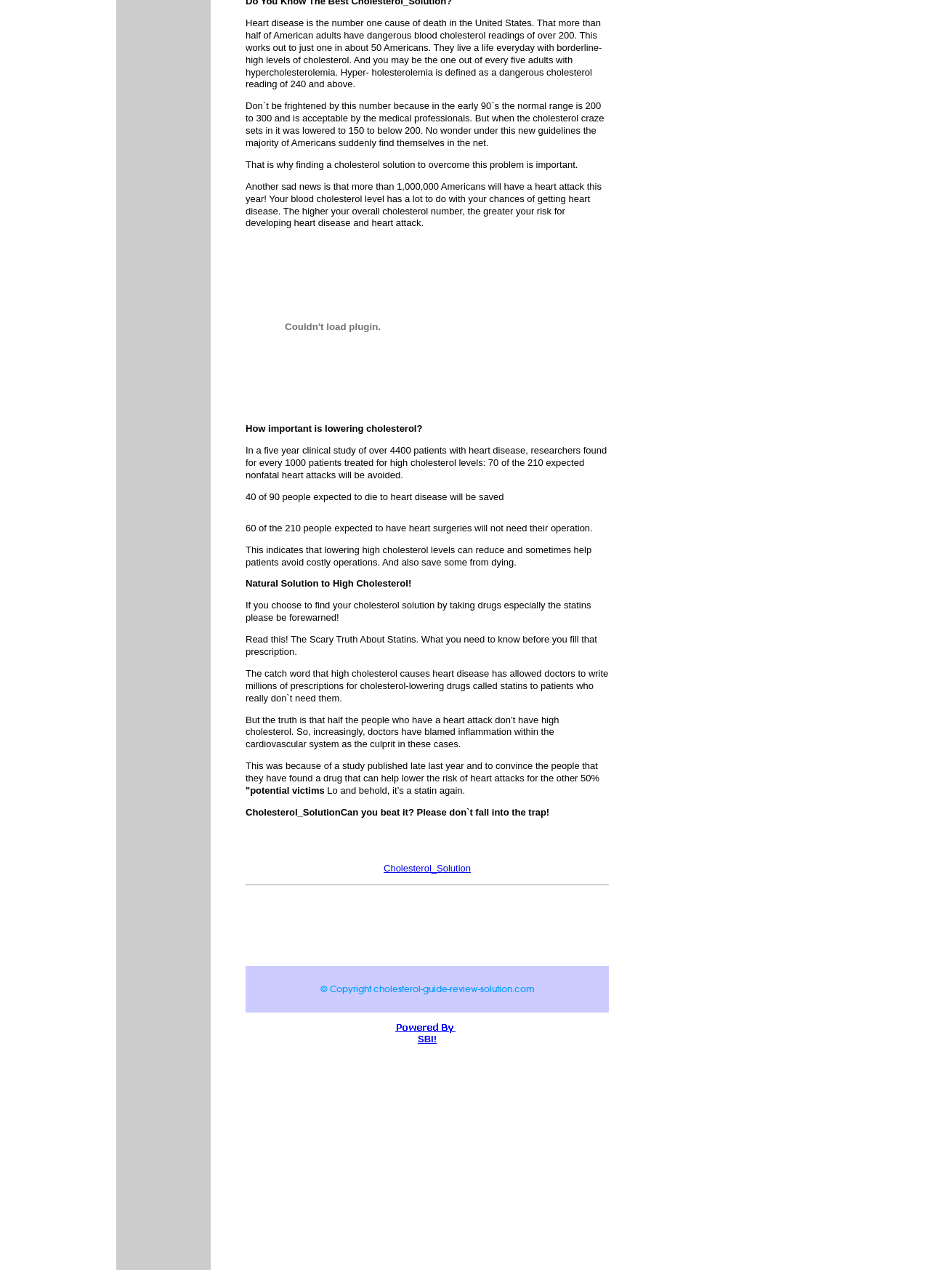Identify the bounding box of the HTML element described here: "Cholesterol_Solution". Provide the coordinates as four float numbers between 0 and 1: [left, top, right, bottom].

[0.413, 0.67, 0.506, 0.678]